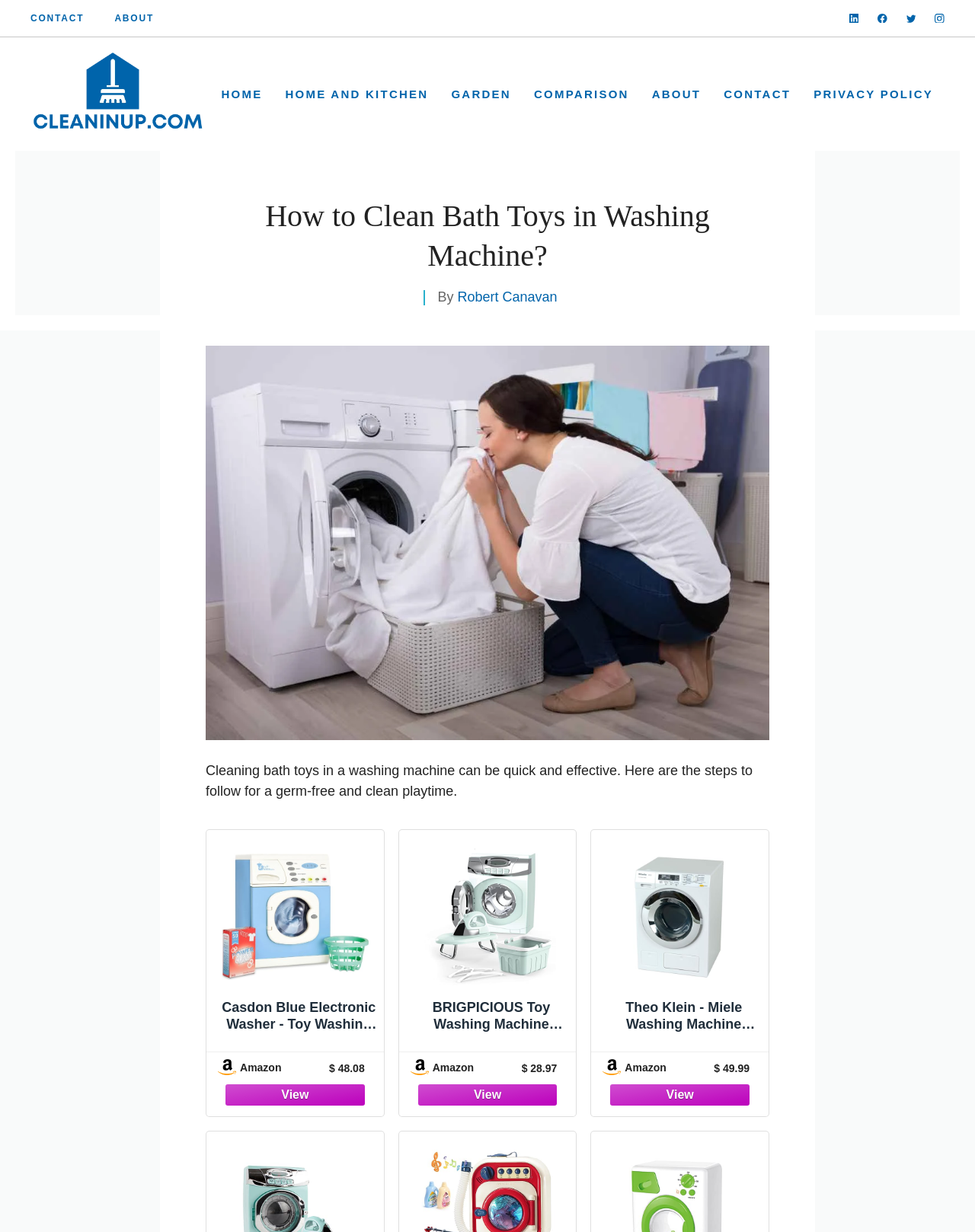Please find the bounding box coordinates of the element that you should click to achieve the following instruction: "Click the 'HOME' link". The coordinates should be presented as four float numbers between 0 and 1: [left, top, right, bottom].

[0.215, 0.058, 0.281, 0.095]